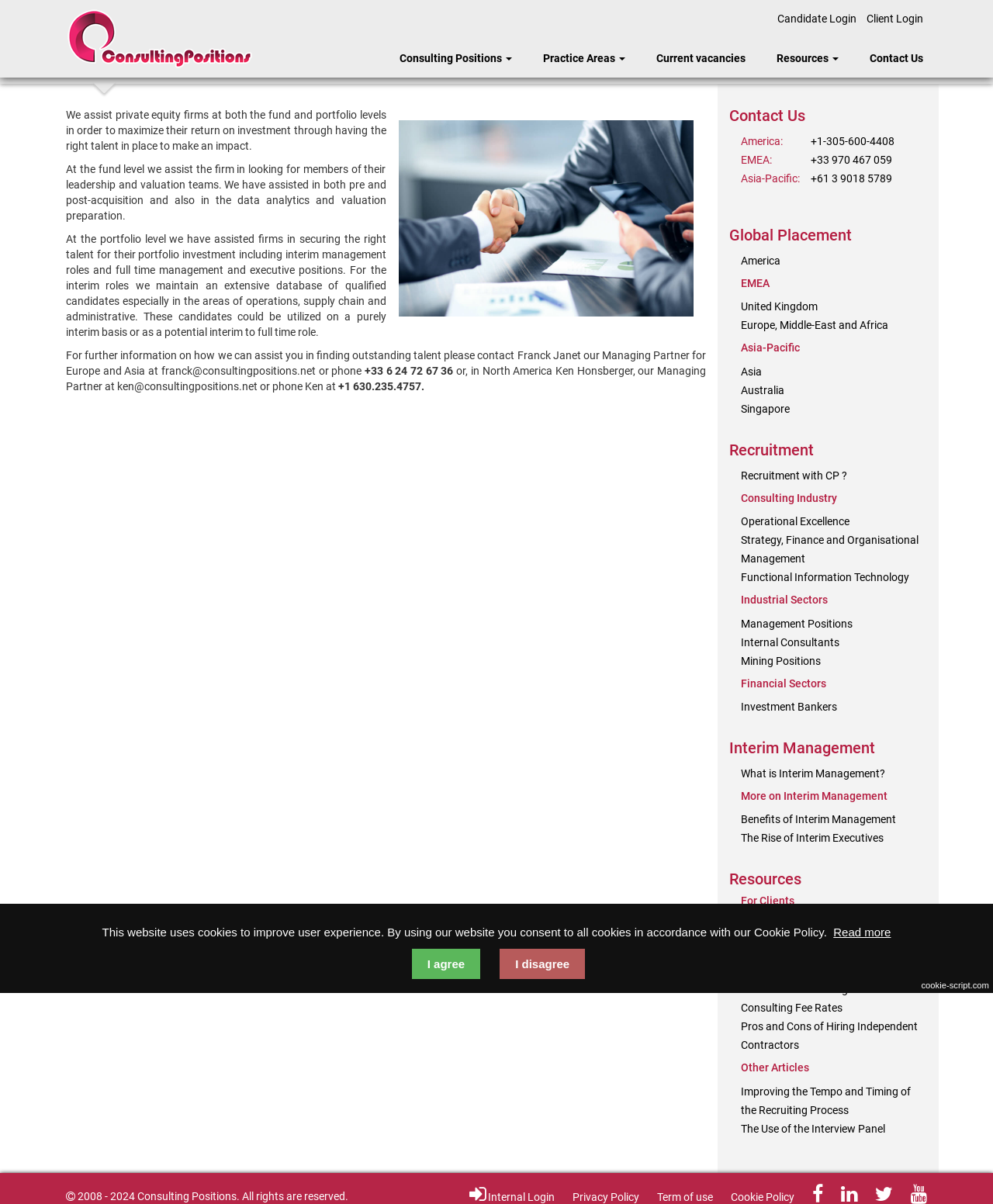Identify the bounding box coordinates for the element that needs to be clicked to fulfill this instruction: "Learn about Interim Management". Provide the coordinates in the format of four float numbers between 0 and 1: [left, top, right, bottom].

[0.746, 0.637, 0.891, 0.648]